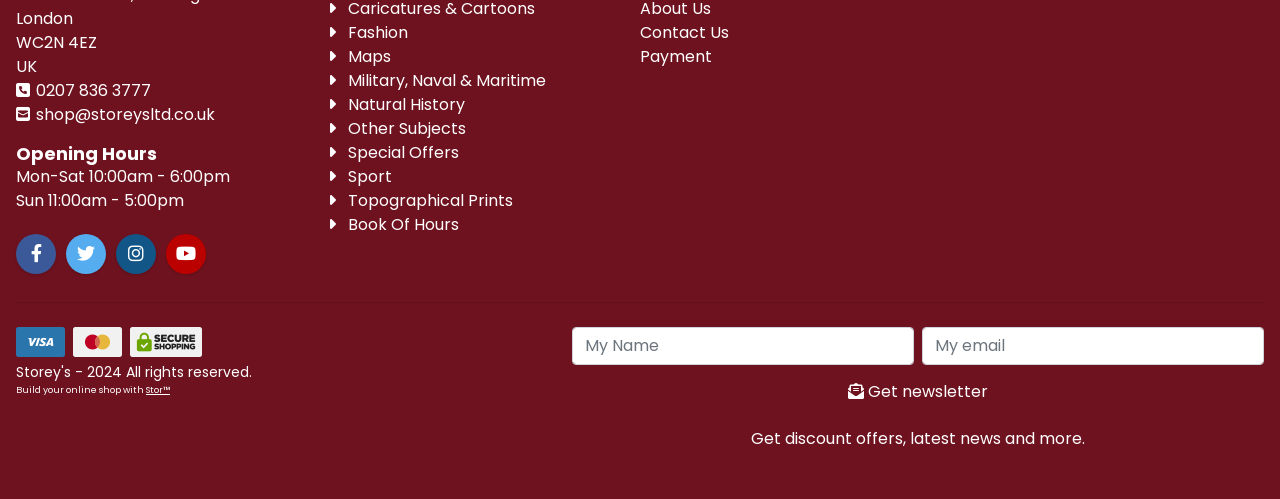Please identify the bounding box coordinates of the element's region that I should click in order to complete the following instruction: "Call the phone number". The bounding box coordinates consist of four float numbers between 0 and 1, i.e., [left, top, right, bottom].

[0.025, 0.158, 0.118, 0.204]